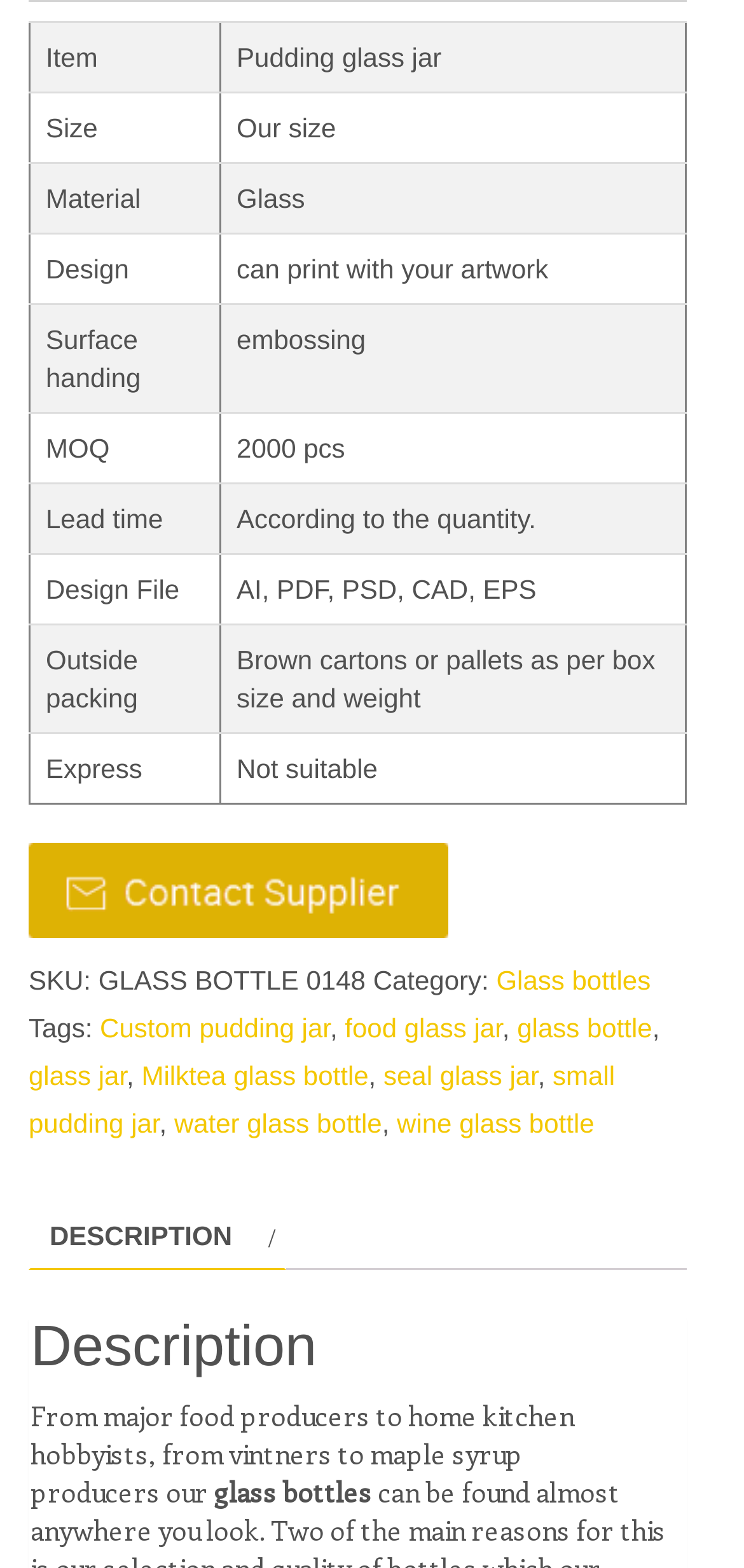Please find the bounding box for the UI component described as follows: "Description".

[0.067, 0.768, 0.312, 0.809]